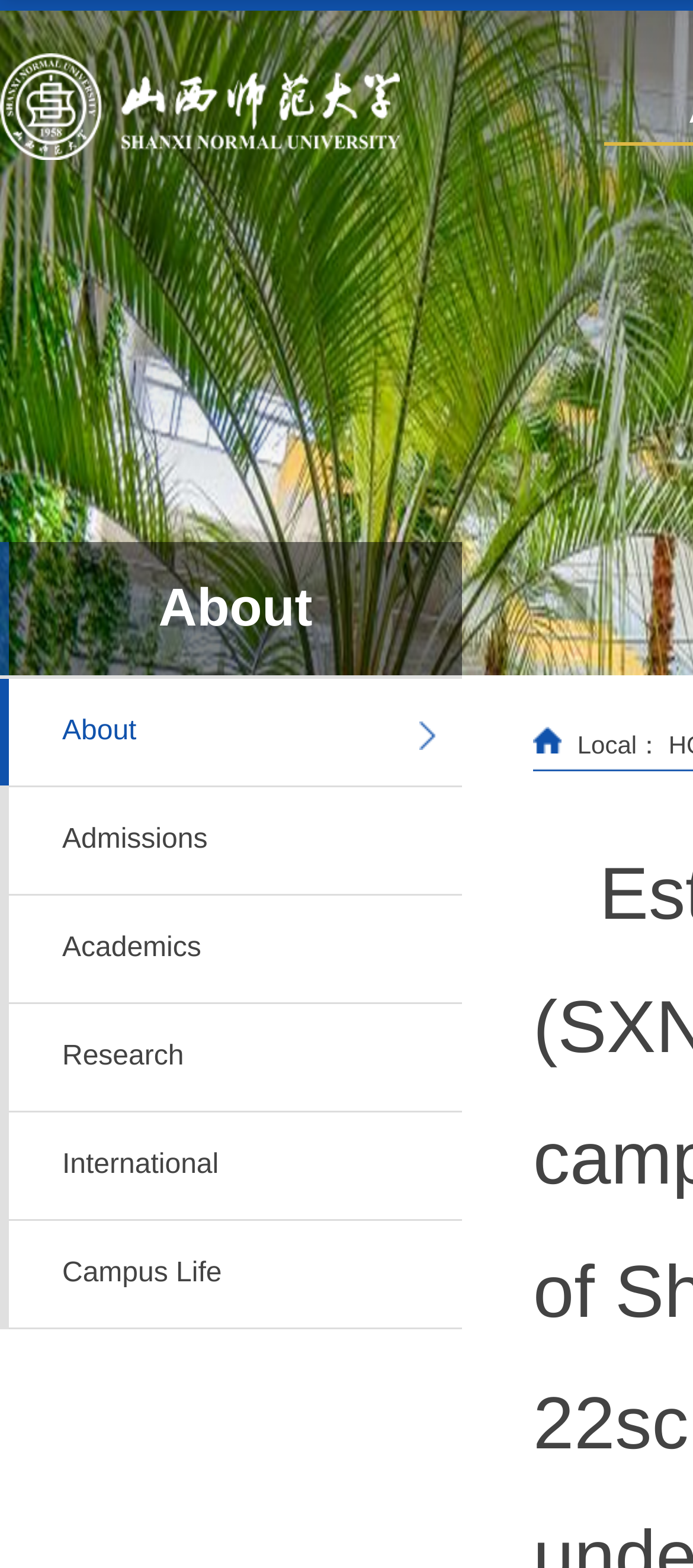What is the category of the link 'Admissions'? Analyze the screenshot and reply with just one word or a short phrase.

Academics